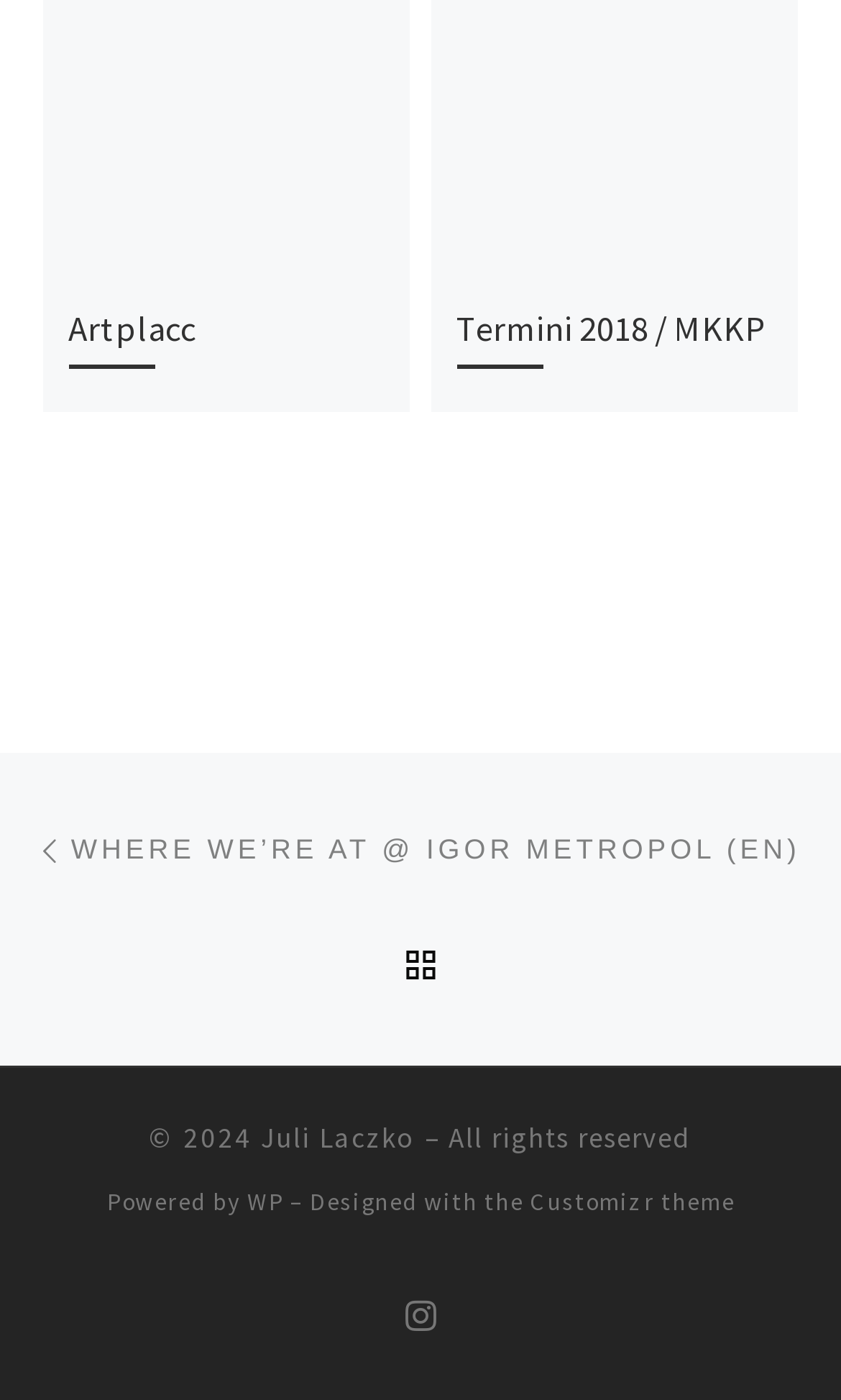Predict the bounding box coordinates of the UI element that matches this description: "Back to post list". The coordinates should be in the format [left, top, right, bottom] with each value between 0 and 1.

[0.474, 0.649, 0.526, 0.731]